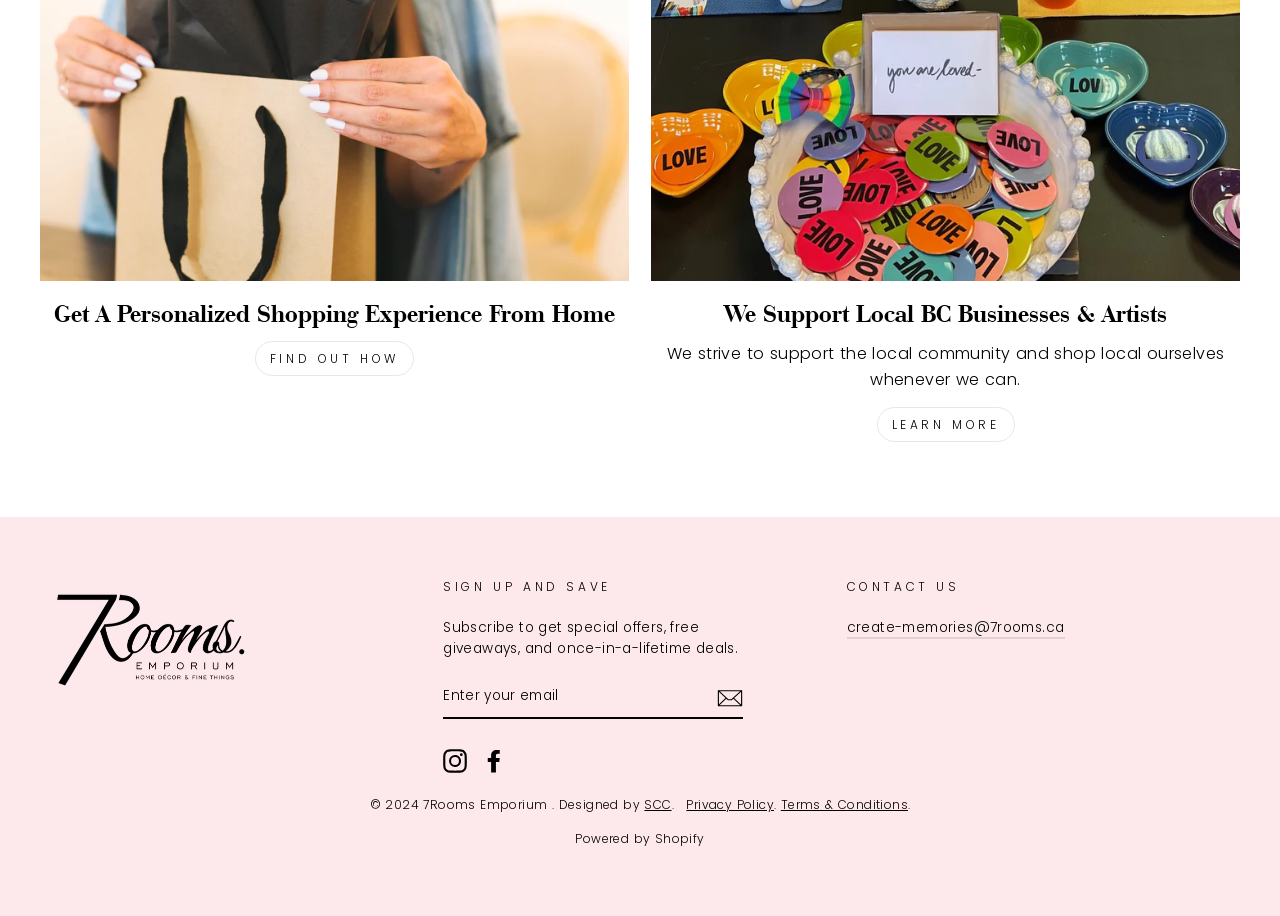Using floating point numbers between 0 and 1, provide the bounding box coordinates in the format (top-left x, top-left y, bottom-right x, bottom-right y). Locate the UI element described here: Learn More

[0.685, 0.444, 0.793, 0.483]